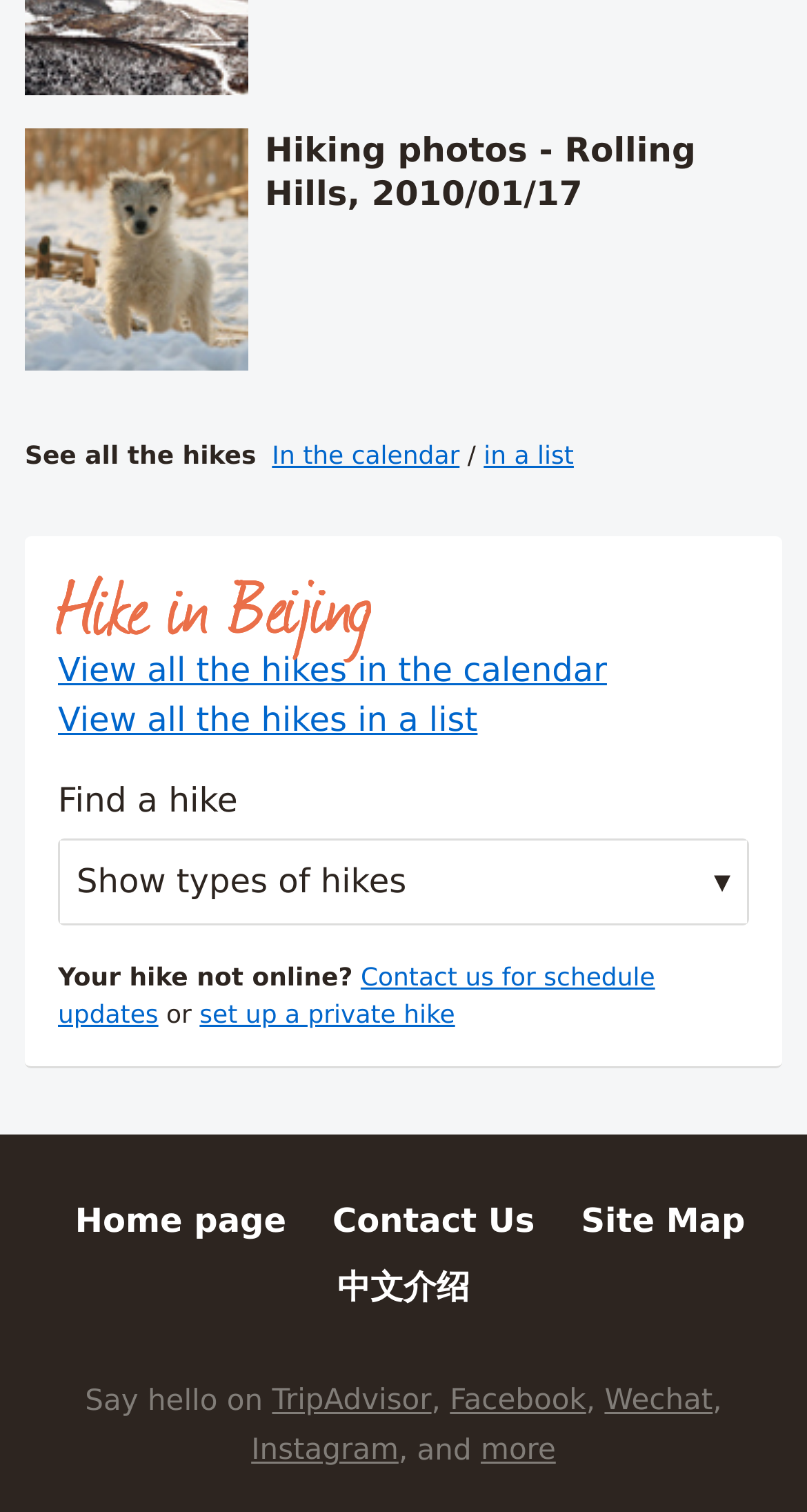What social media platforms can I find this organization on?
Refer to the image and answer the question using a single word or phrase.

TripAdvisor, Facebook, Wechat, Instagram